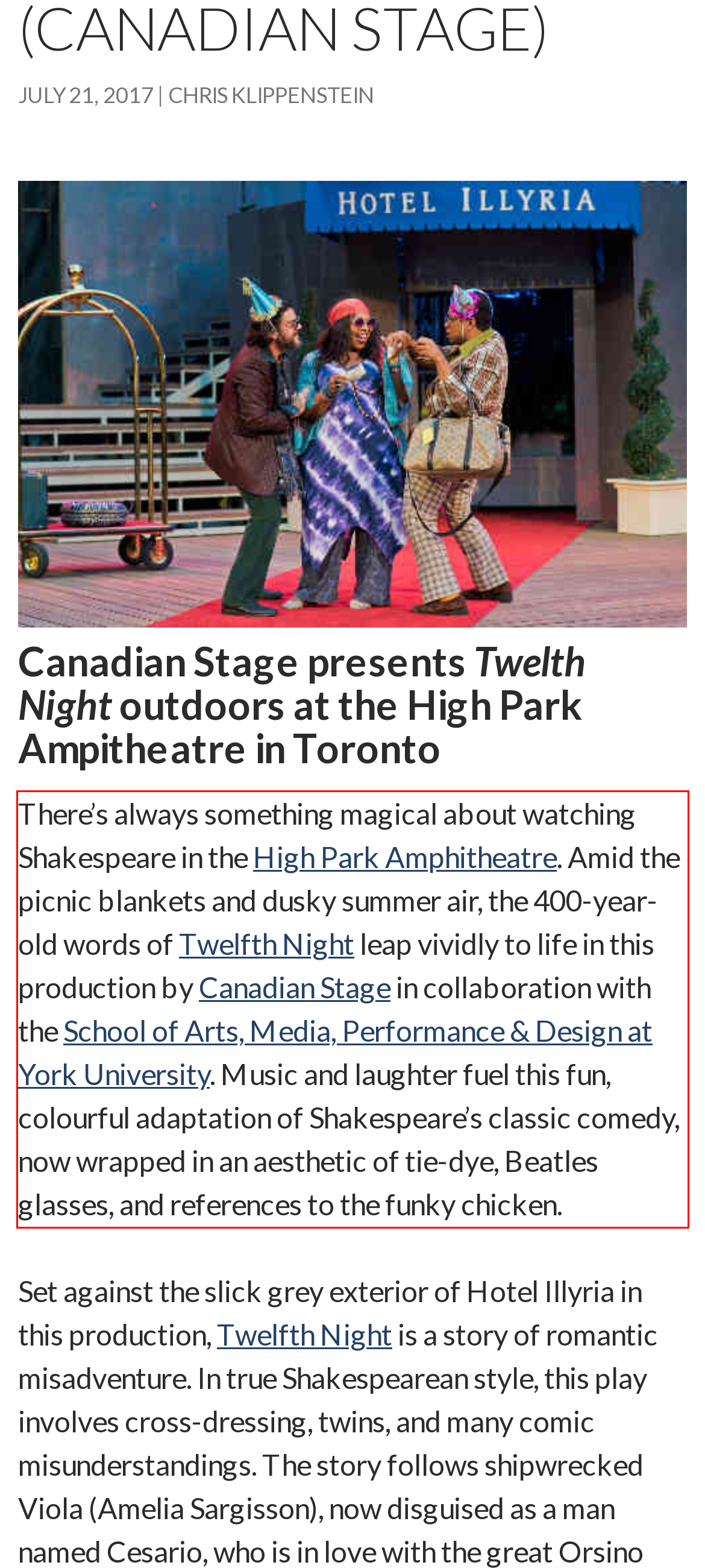You have a screenshot of a webpage where a UI element is enclosed in a red rectangle. Perform OCR to capture the text inside this red rectangle.

There’s always something magical about watching Shakespeare in the High Park Amphitheatre. Amid the picnic blankets and dusky summer air, the 400-year-old words of Twelfth Night leap vividly to life in this production by Canadian Stage in collaboration with the School of Arts, Media, Performance & Design at York University. Music and laughter fuel this fun, colourful adaptation of Shakespeare’s classic comedy, now wrapped in an aesthetic of tie-dye, Beatles glasses, and references to the funky chicken.